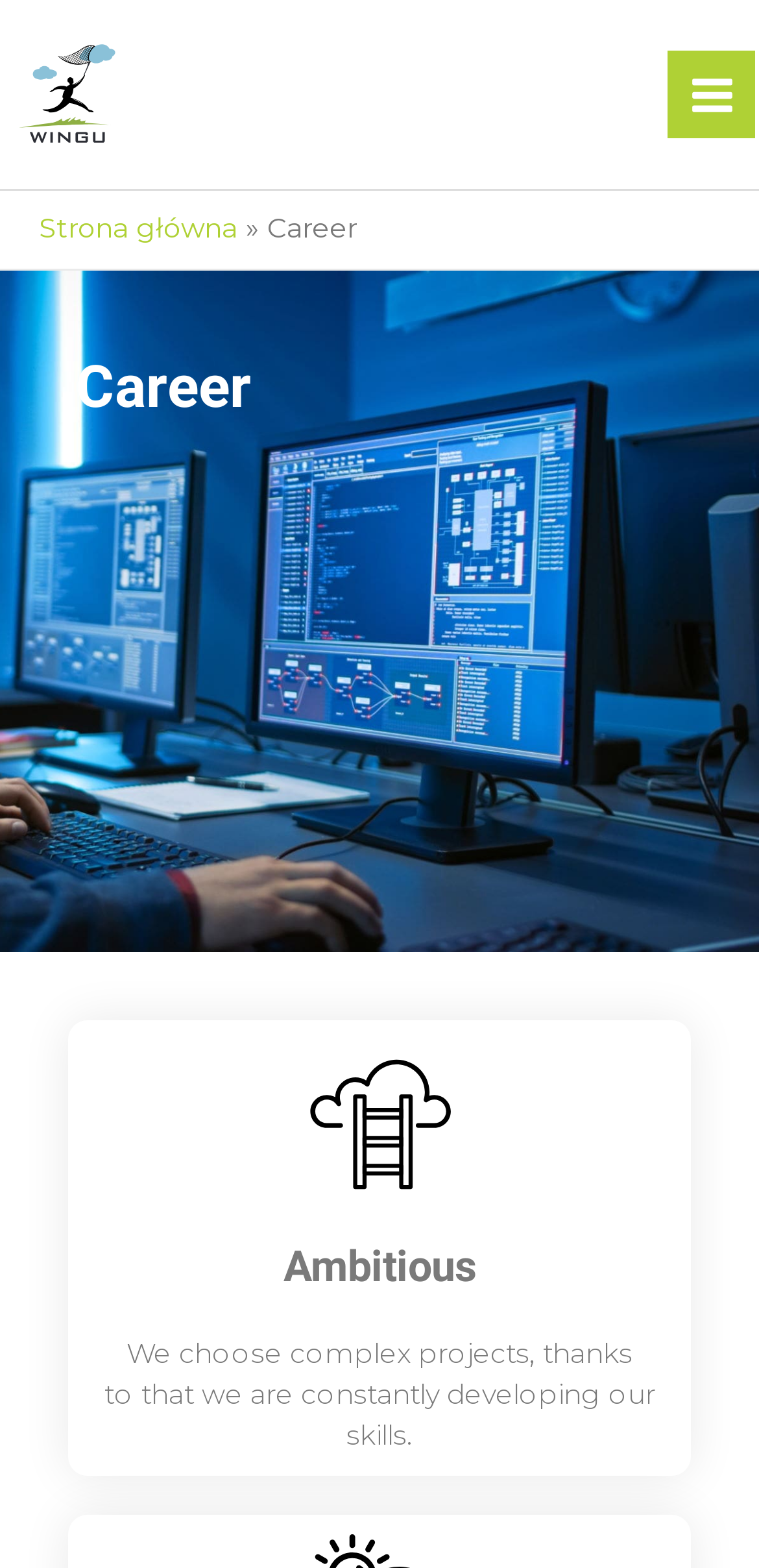Refer to the image and provide a thorough answer to this question:
What is the purpose of the 'Main Menu' button?

The 'Main Menu' button has an 'expanded' property set to False, which suggests that its purpose is to expand the menu when clicked.